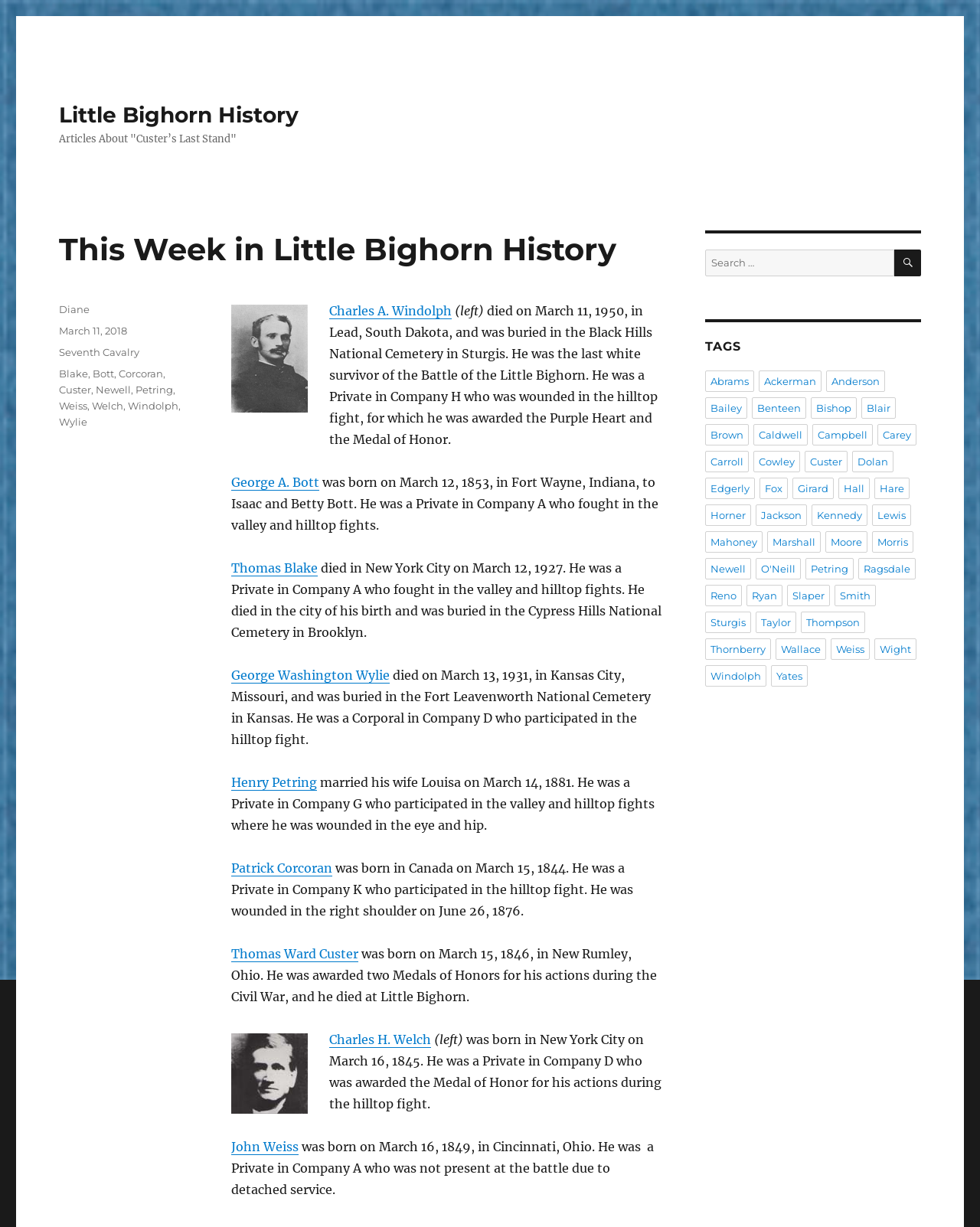Locate the bounding box coordinates of the clickable part needed for the task: "Click on the tag 'Blake'".

[0.06, 0.299, 0.09, 0.309]